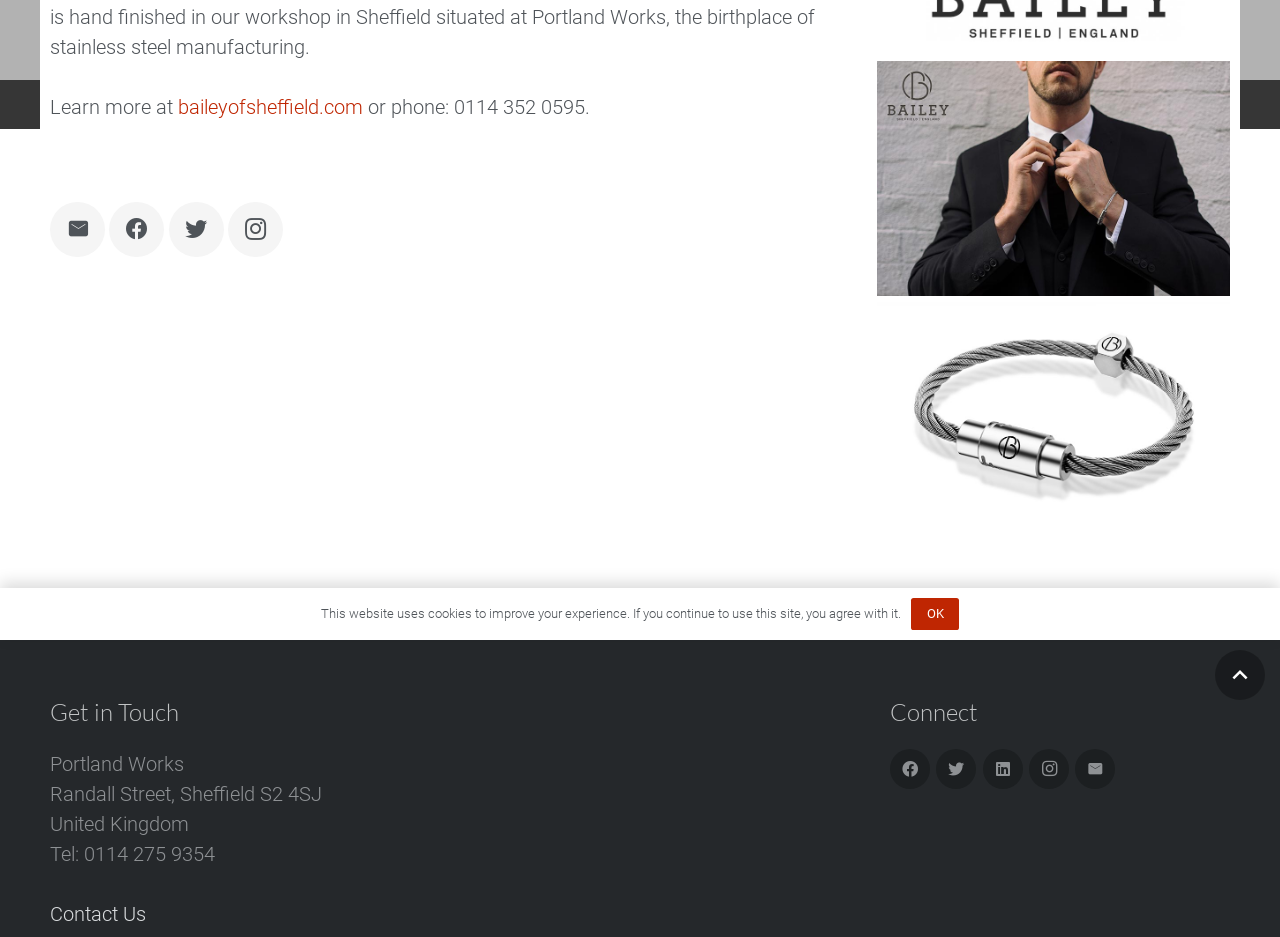Identify the bounding box of the HTML element described as: "Ok".

[0.712, 0.638, 0.749, 0.672]